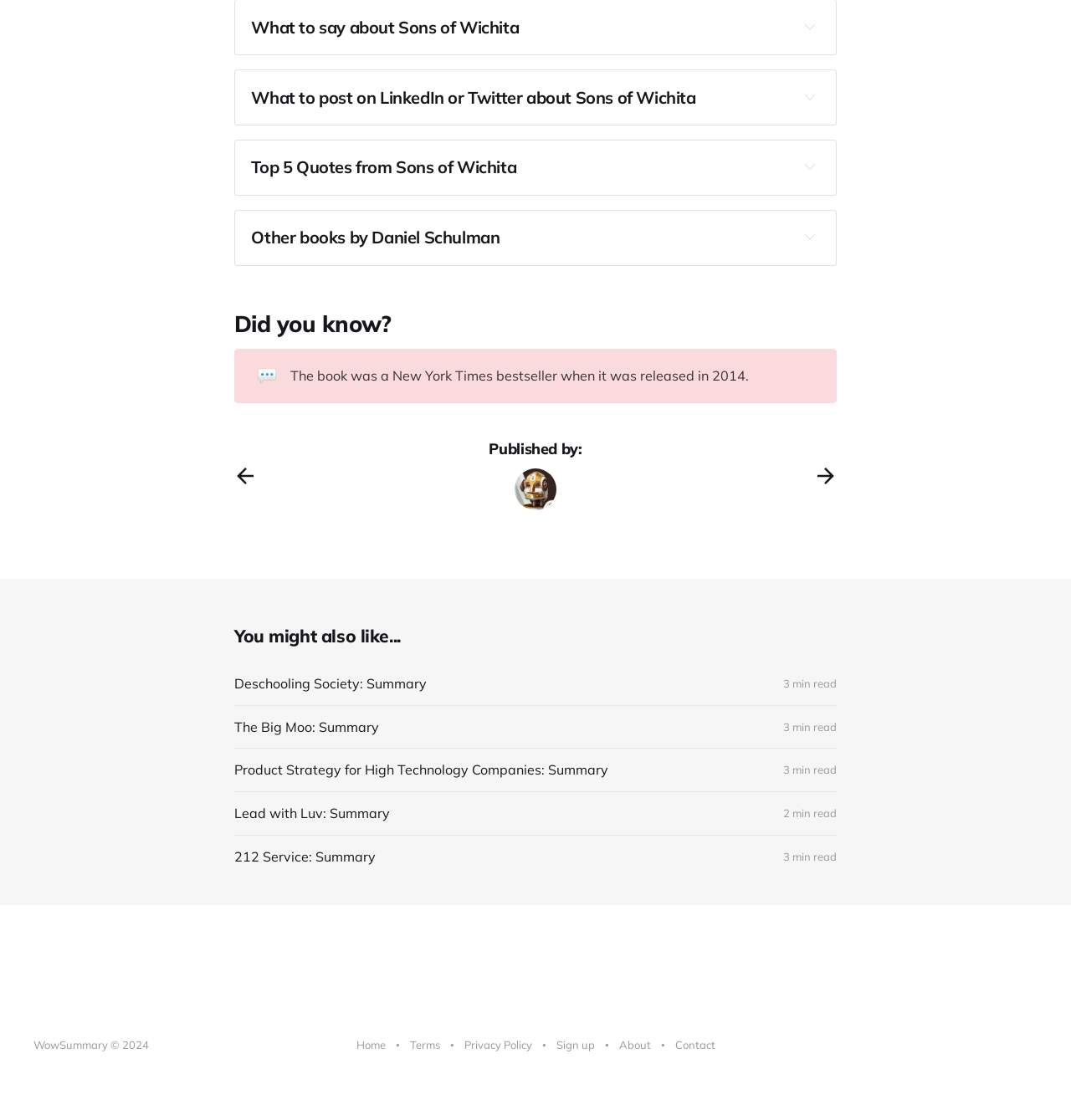Bounding box coordinates must be specified in the format (top-left x, top-left y, bottom-right x, bottom-right y). All values should be floating point numbers between 0 and 1. What are the bounding box coordinates of the UI element described as: Home

[0.332, 0.925, 0.36, 0.941]